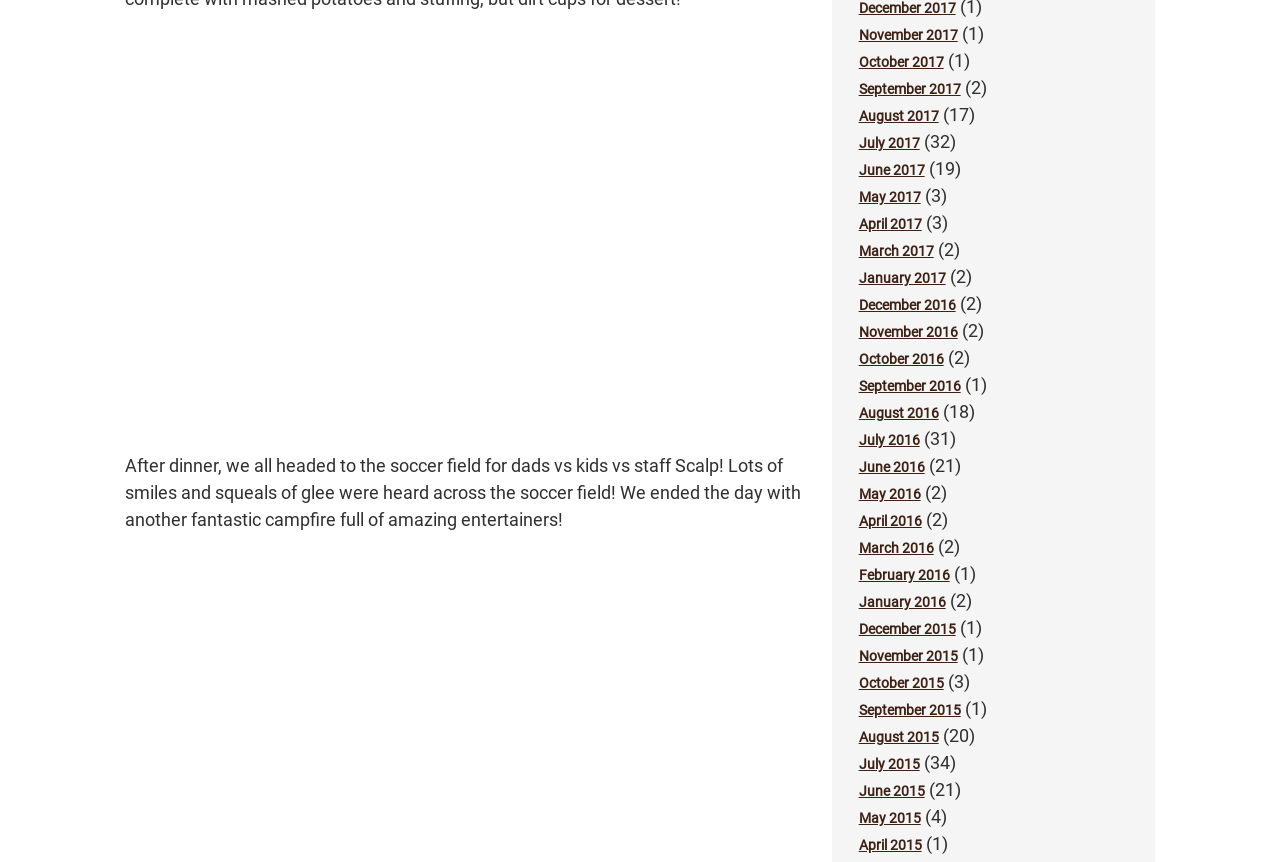What is the purpose of the links on the webpage?
Please answer the question with a single word or phrase, referencing the image.

Archive navigation